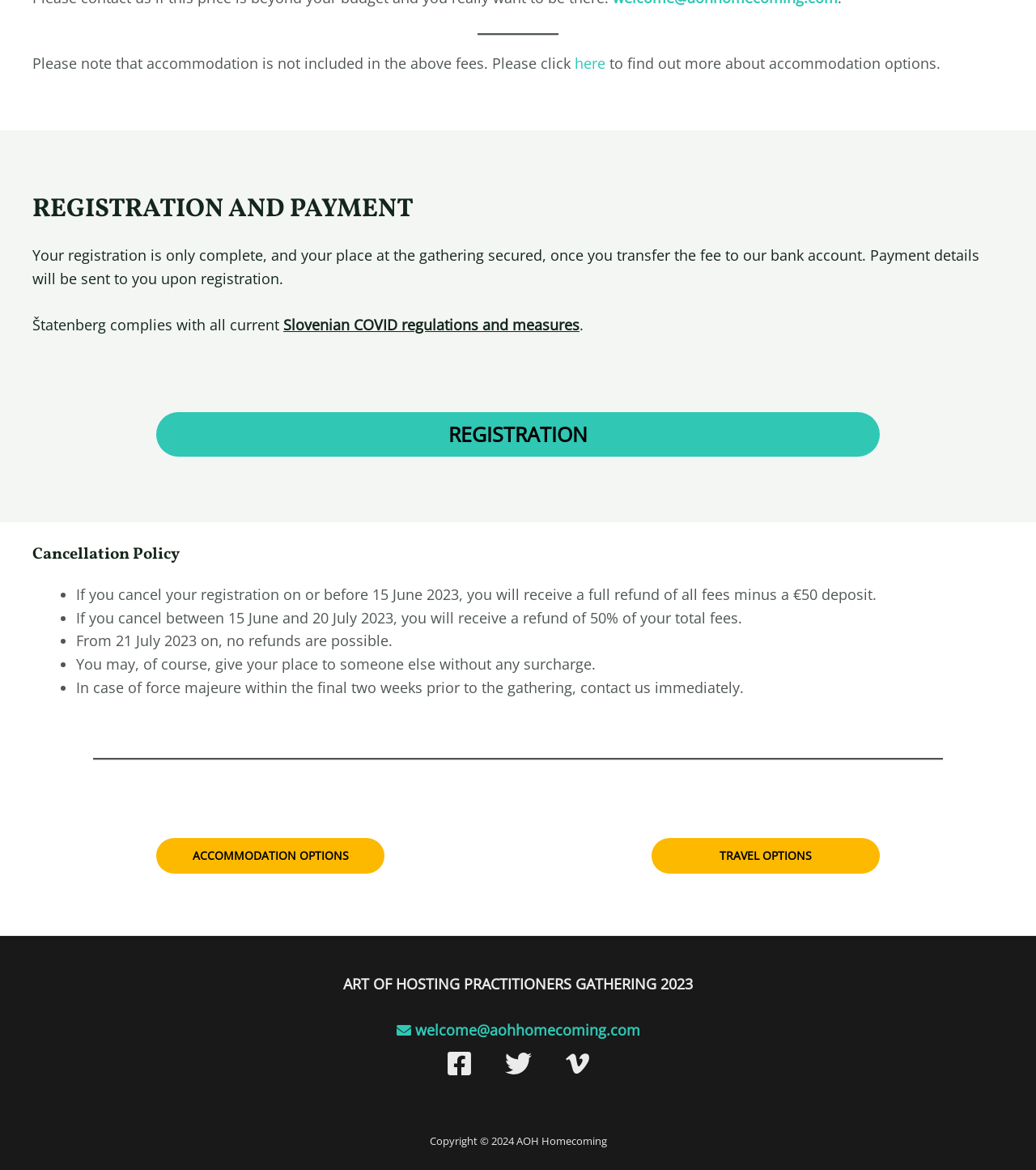Can you determine the bounding box coordinates of the area that needs to be clicked to fulfill the following instruction: "Contact the organizers via email."?

[0.382, 0.872, 0.618, 0.889]